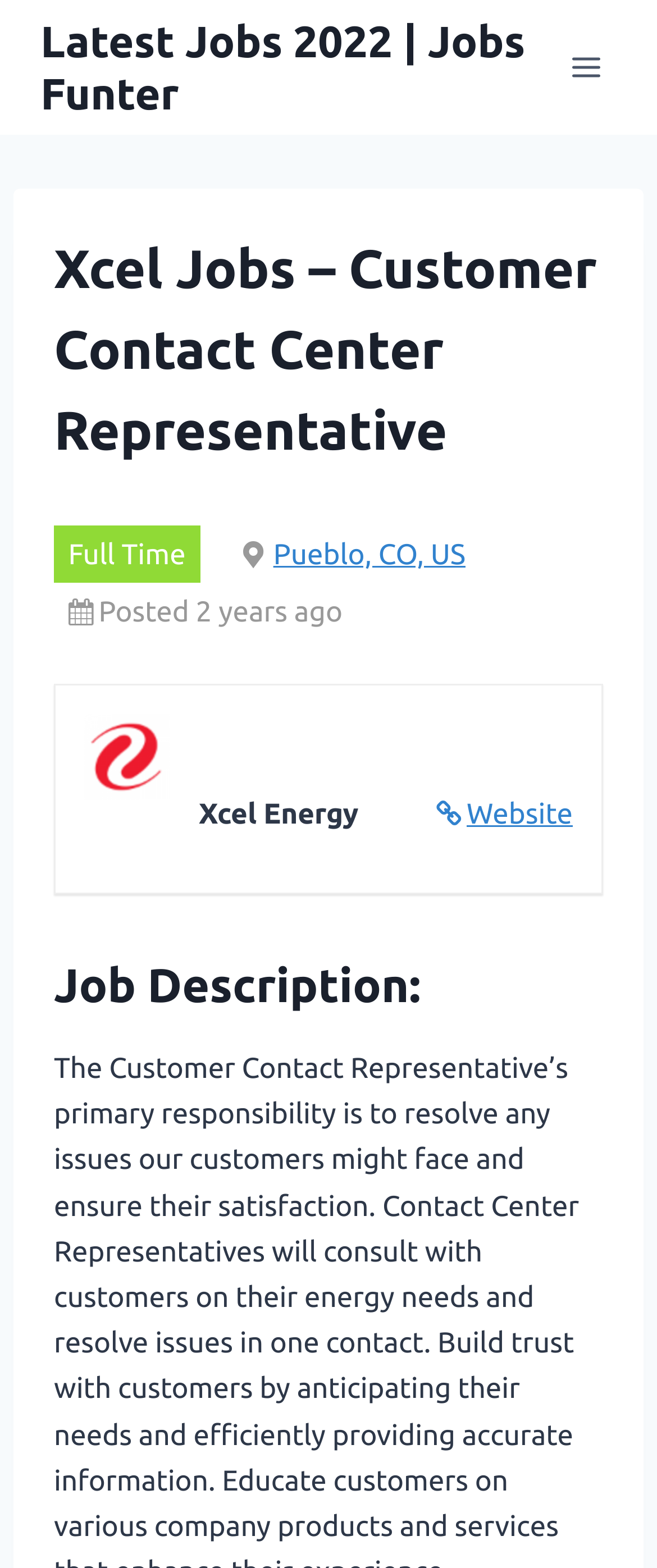Please answer the following question using a single word or phrase: 
What is the type of job?

Full Time